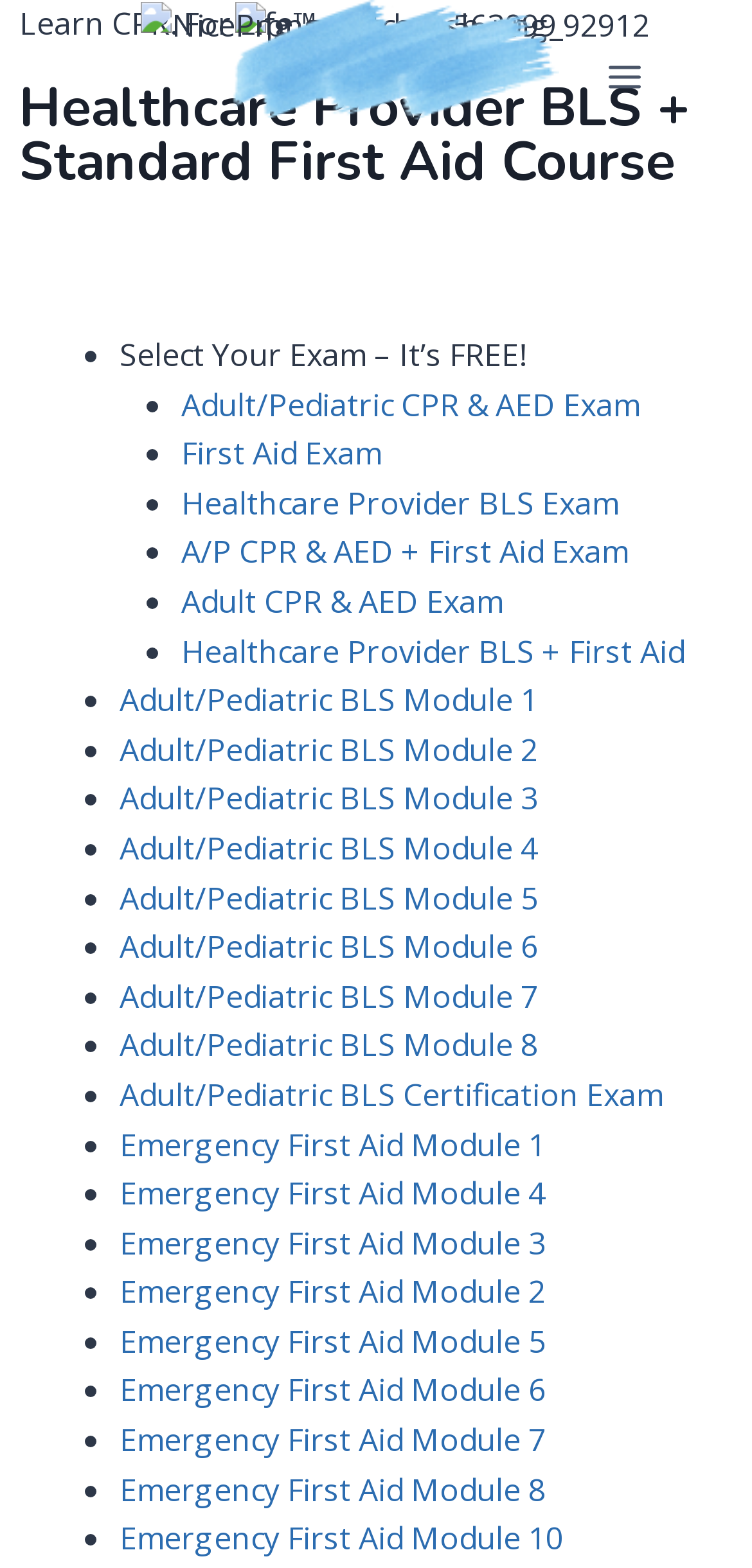Please specify the bounding box coordinates of the clickable section necessary to execute the following command: "View the Adult/Pediatric BLS Module 1".

[0.159, 0.433, 0.715, 0.46]